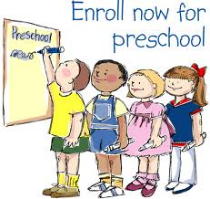Provide an in-depth description of all elements within the image.

In this cheerful and colorful illustration, four children stand in a line, eagerly engaging with a sign that reads "Enroll now for preschool." The central figure, a boy in a yellow shirt and green shorts, is actively writing or drawing on the sign with a blue marker, showcasing their excitement and anticipation for preschool. Beside him, a boy in denim overalls looks on, while a girl in a pink dress and another girl in a blue and red outfit share smiles, adding to the delightful atmosphere. This image vividly captures the essence of childhood enthusiasm and the joyous milestone of starting preschool, making it an appealing visual for promoting enrollment.